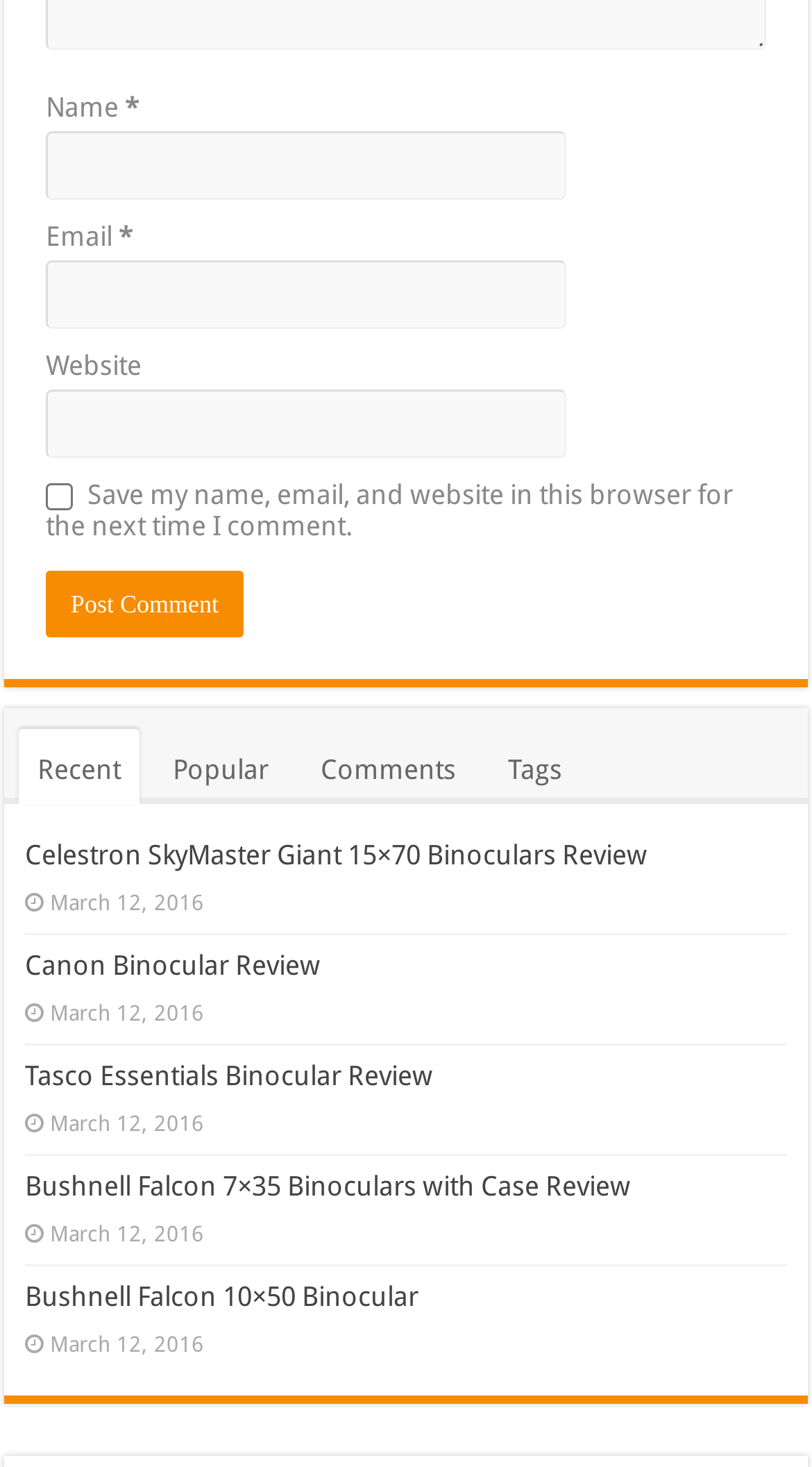Identify the bounding box coordinates for the region to click in order to carry out this instruction: "Click the Post Comment button". Provide the coordinates using four float numbers between 0 and 1, formatted as [left, top, right, bottom].

[0.056, 0.389, 0.3, 0.435]